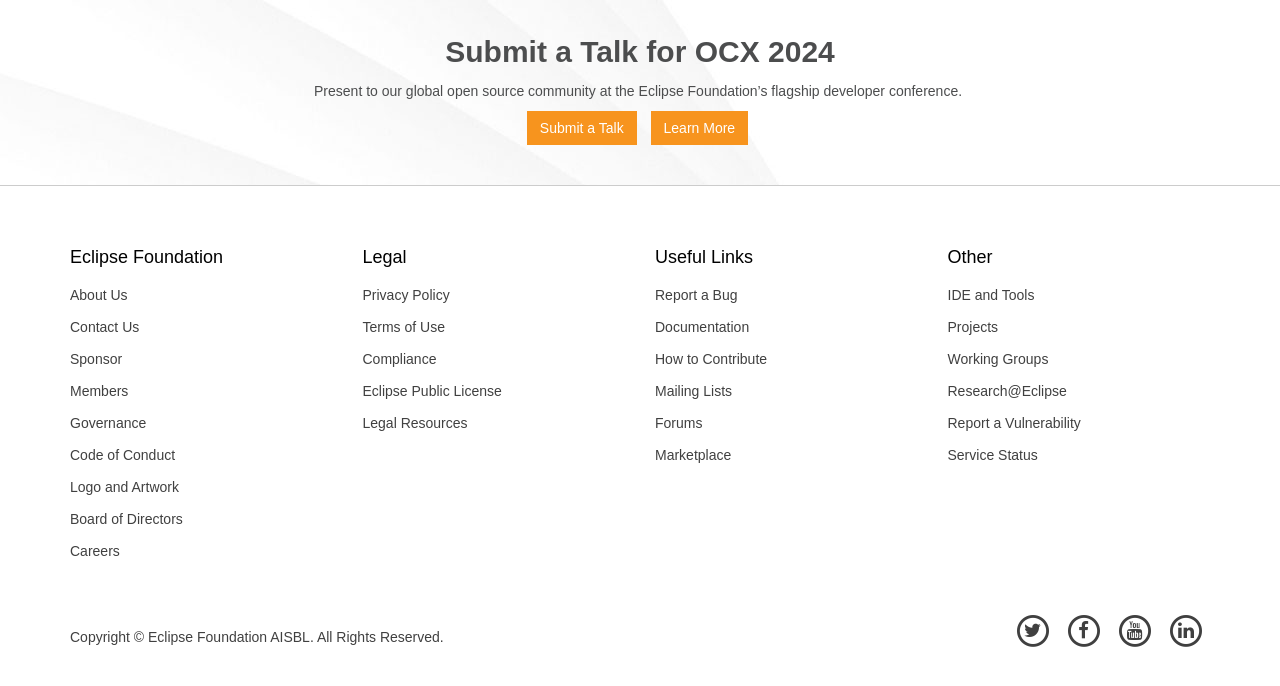Based on the element description: "Privacy Policy", identify the UI element and provide its bounding box coordinates. Use four float numbers between 0 and 1, [left, top, right, bottom].

[0.271, 0.407, 0.488, 0.454]